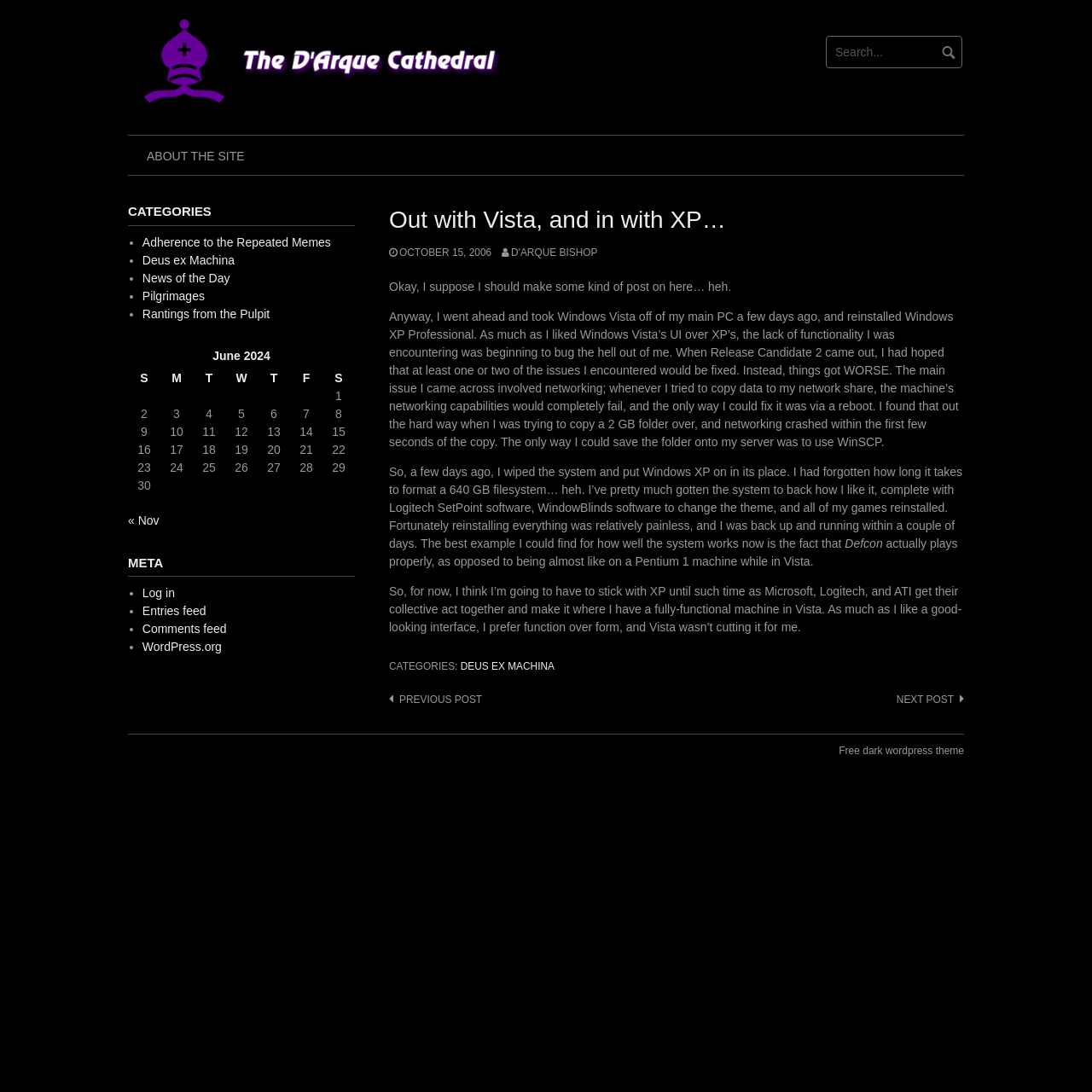Give a one-word or phrase response to the following question: What is the author's opinion about Windows Vista?

Negative